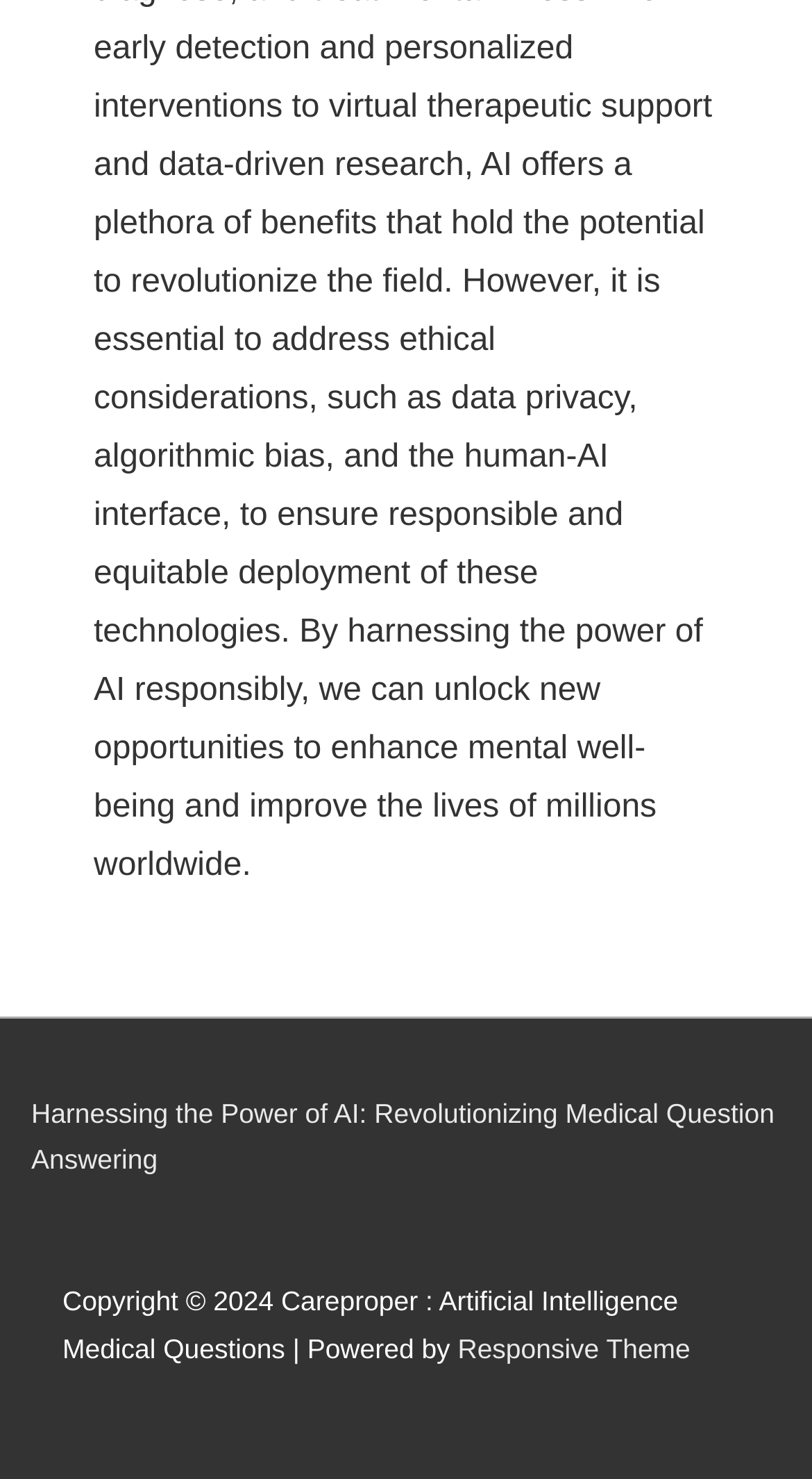How many links are there in the footer menu?
Answer briefly with a single word or phrase based on the image.

2